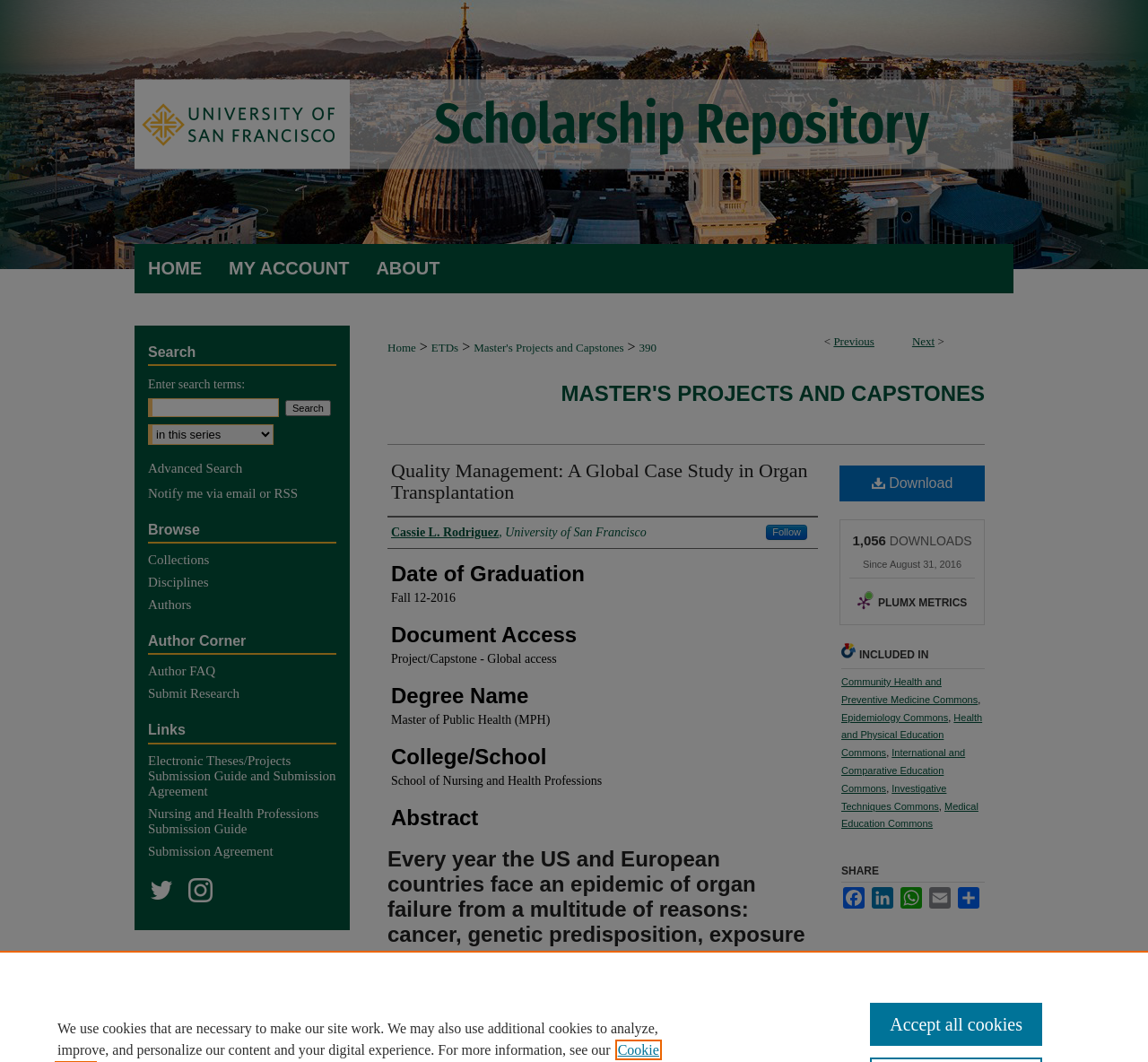Use the details in the image to answer the question thoroughly: 
How many downloads does the project have?

I found the answer by looking at the 'DOWNLOADS' section, which is a static text element, and the static text element next to it, which contains the number of downloads.